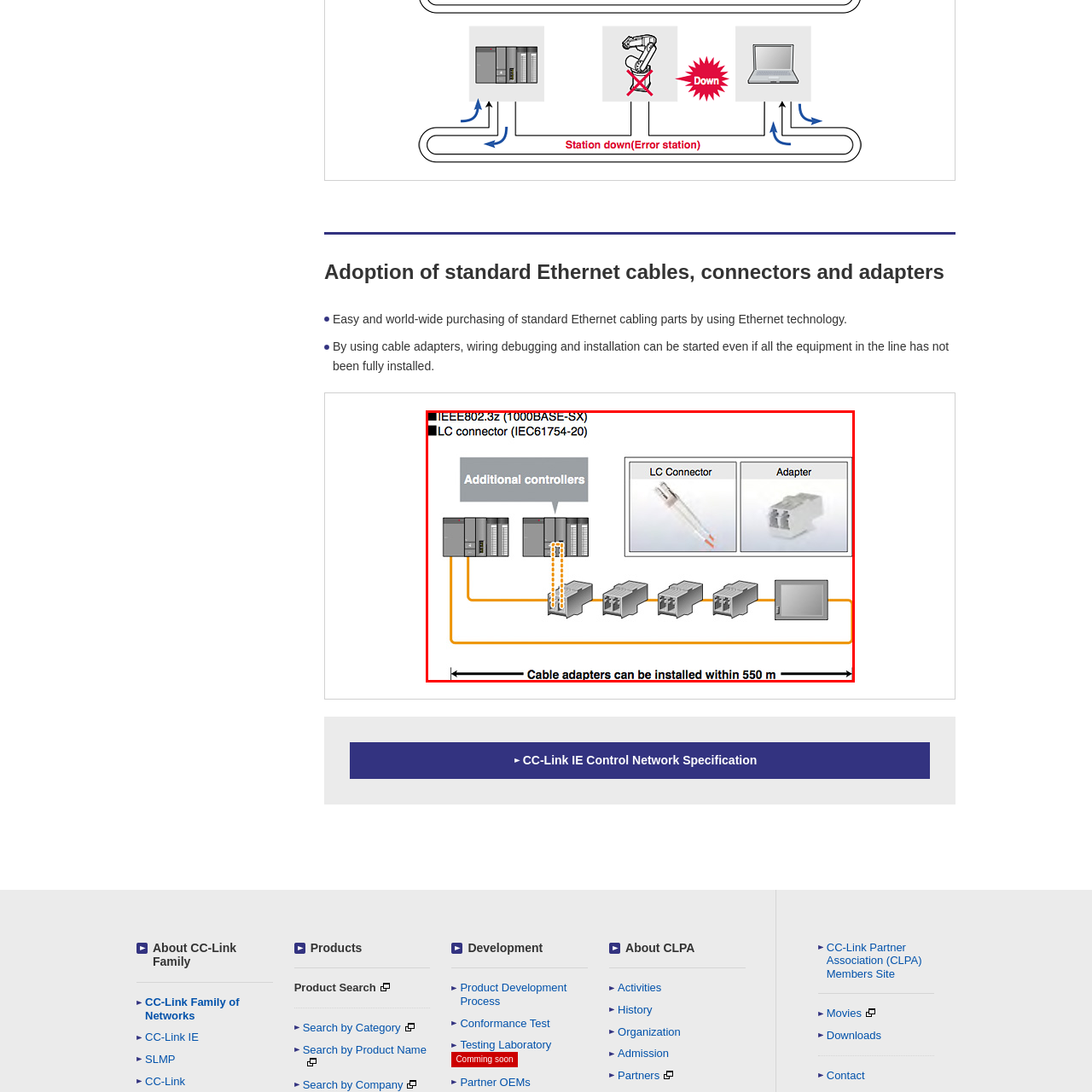Observe the image encased in the red box and deliver an in-depth response to the subsequent question by interpreting the details within the image:
What type of connector is essential for connecting network devices?

The caption emphasizes the importance of LC connectors in connecting various network devices, as shown in the schematic representation of the network setup.